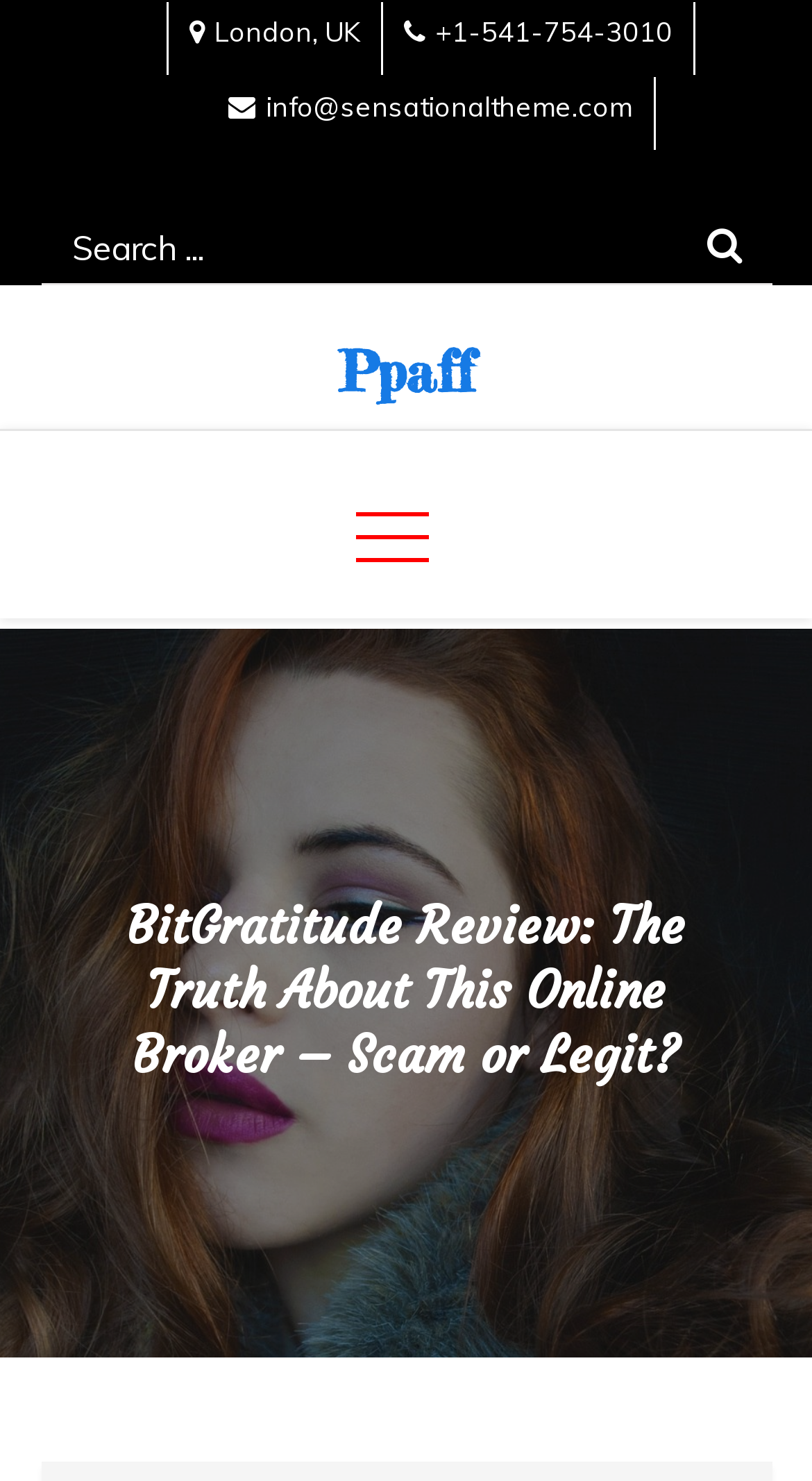Offer a thorough description of the webpage.

The webpage appears to be a review article about BitGratitude, an online broker. At the top of the page, there is a header section that displays the location "London, UK" and two contact links: a phone number "+1-541-754-3010" and an email address "info@sensationaltheme.com". 

Below the header section, there is a search bar that spans almost the entire width of the page, accompanied by a search button on the right side. The search bar has a placeholder text "Search for:".

Further down, there is a section dedicated to the website's branding, featuring a heading "Ppaff" with a link to the website's homepage. 

The main content of the page is a review article titled "BitGratitude Review: The Truth About This Online Broker – Scam or Legit?", which takes up a significant portion of the page. 

On the left side of the page, there is a navigation menu labeled "Primary Menu" with a toggle button.